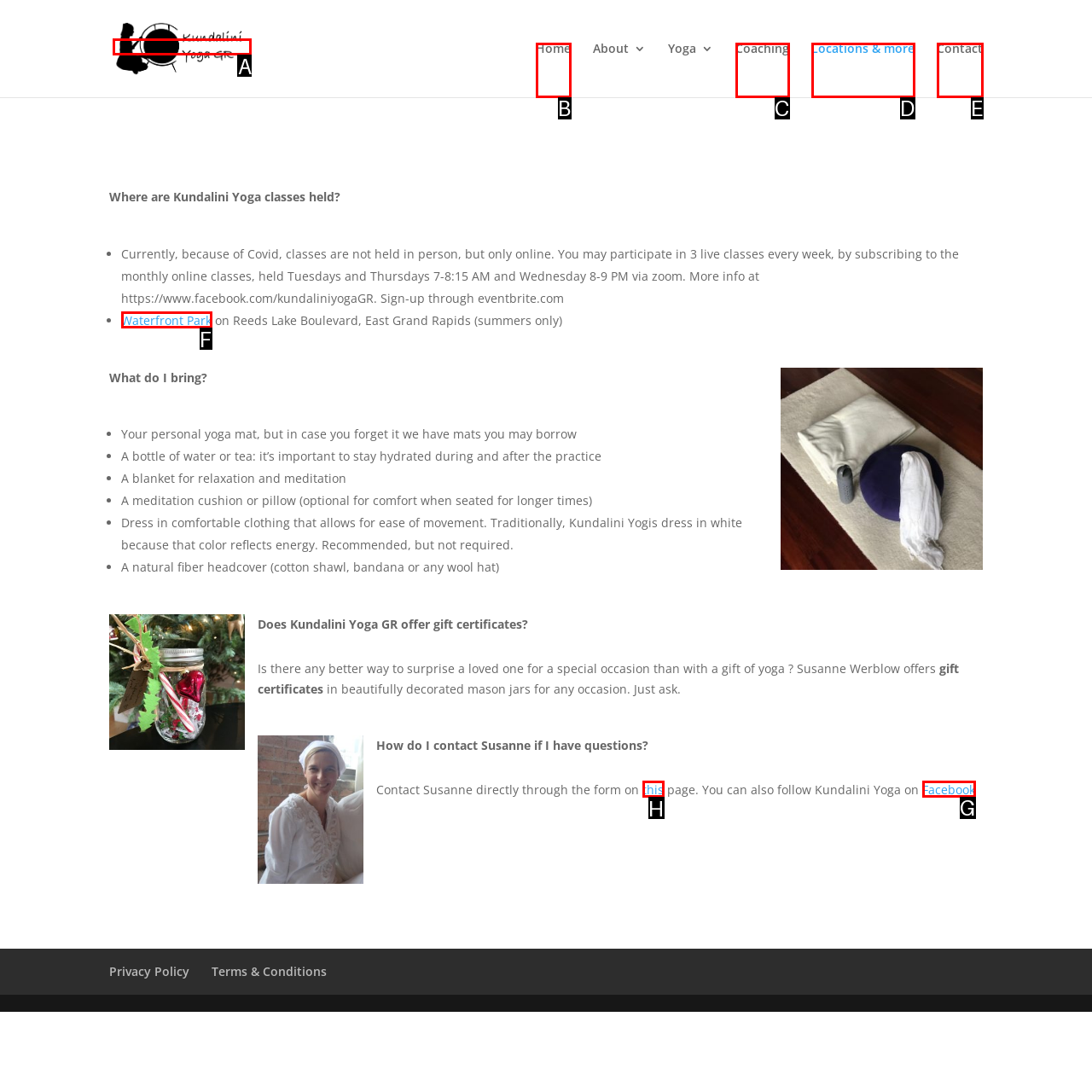Choose the HTML element to click for this instruction: Click on Facebook Answer with the letter of the correct choice from the given options.

G